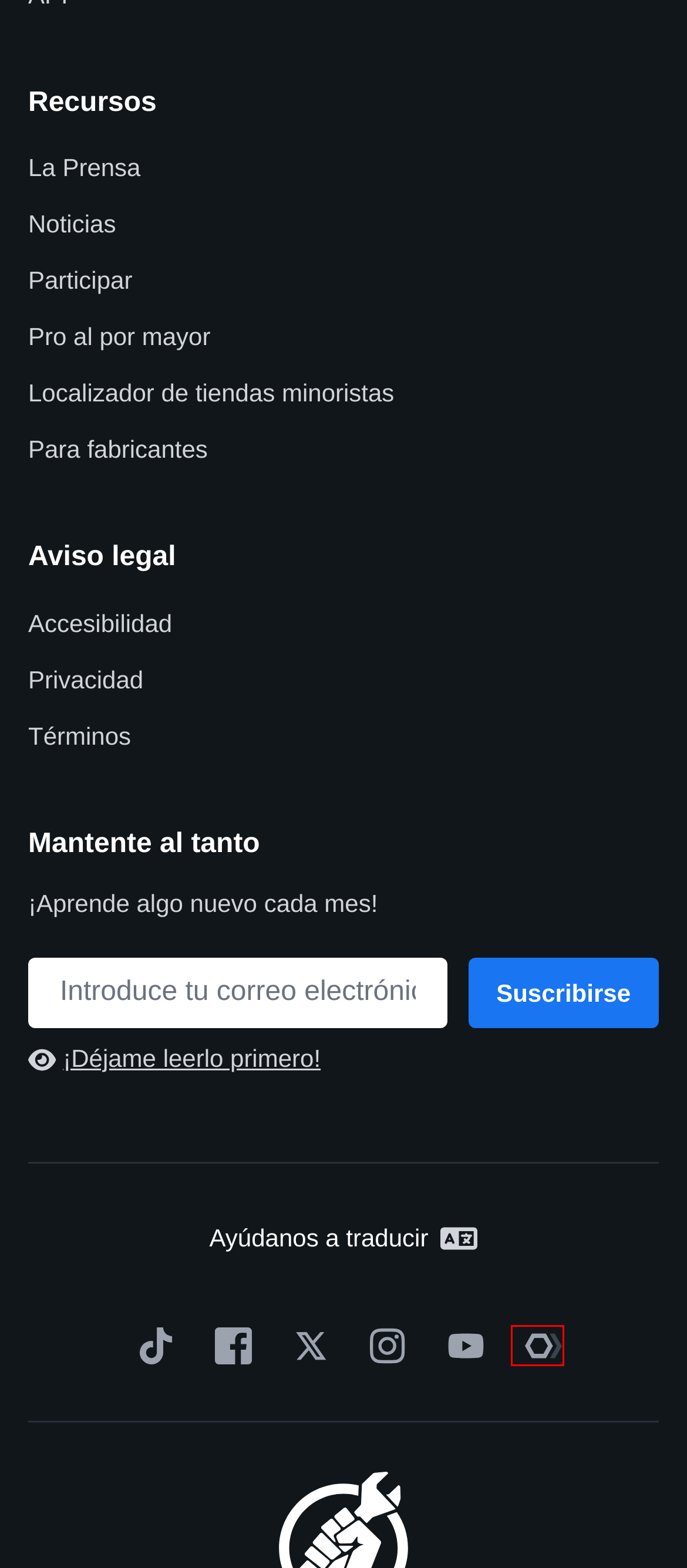Examine the screenshot of a webpage with a red bounding box around a UI element. Your task is to identify the webpage description that best corresponds to the new webpage after clicking the specified element. The given options are:
A. Comunidad - iFixit
B. iFixit Support
C. Foro de respuestas - iFixit
D. Foro de reparación de Nissan Altima - iFixit
E. The Repair Association
F. Foro de reparación de automóviles y camiones - iFixit
G. Translate - iFixit
H. Home - iFixit Meta

E